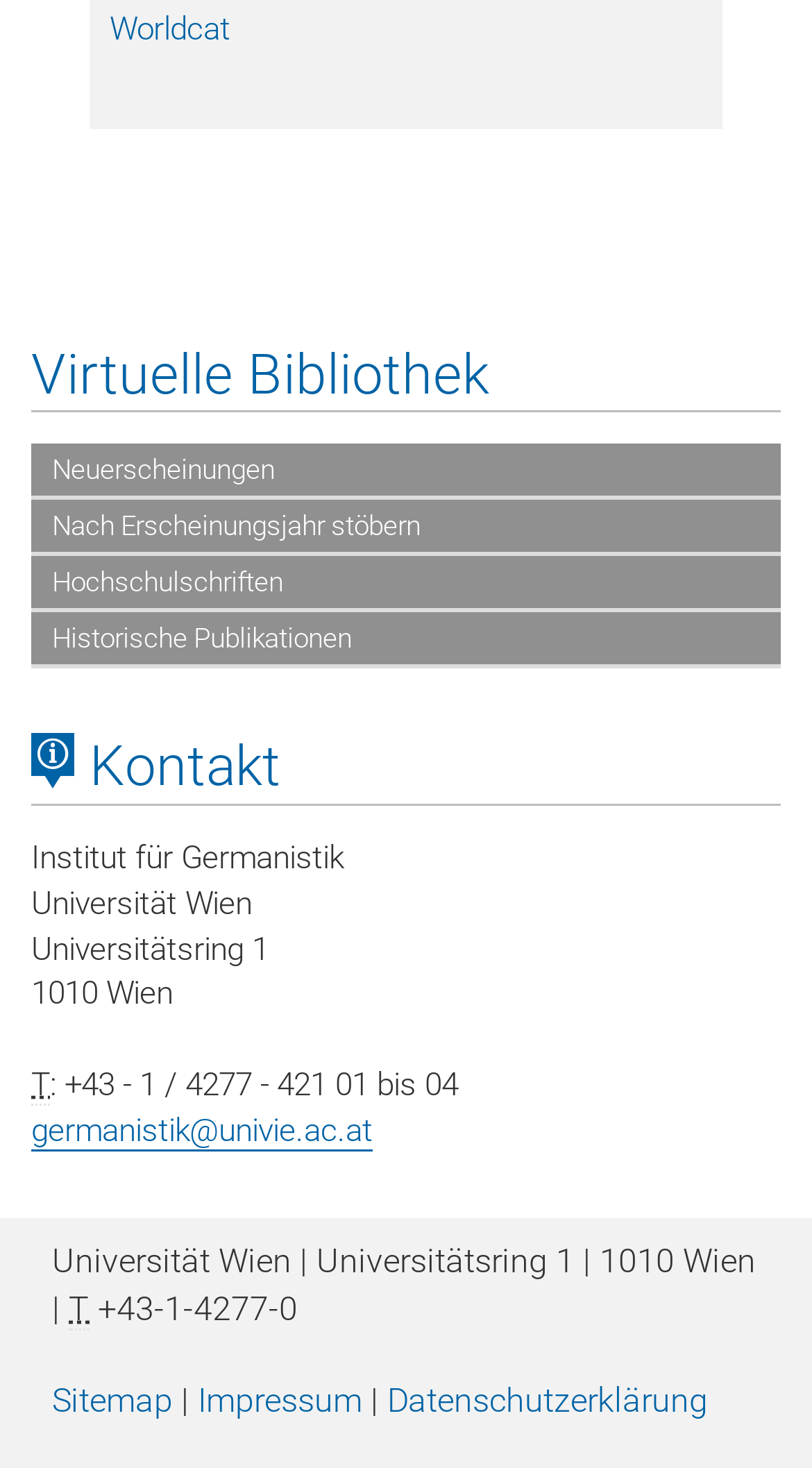Analyze the image and provide a detailed answer to the question: What is the name of the library?

I found the answer by looking at the heading element with text 'Virtuelle Bibliothek' and the adjacent link element with the same text. This suggests that 'Virtuelle Bibliothek' is the name of the library.